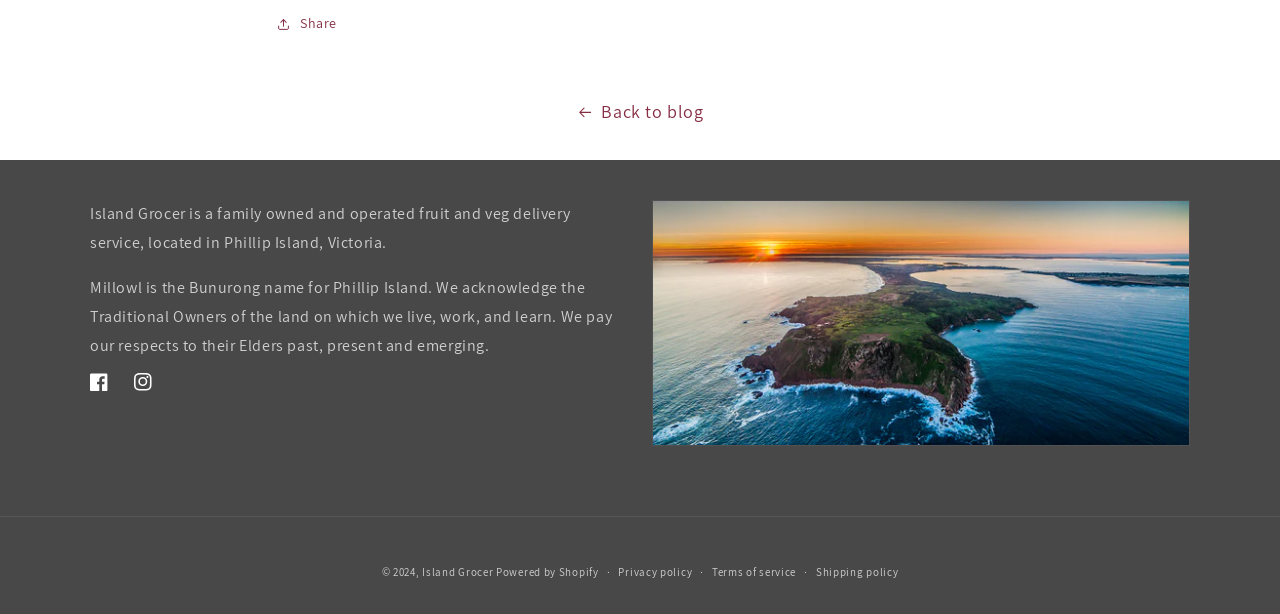Could you specify the bounding box coordinates for the clickable section to complete the following instruction: "Visit Facebook page"?

[0.06, 0.587, 0.095, 0.659]